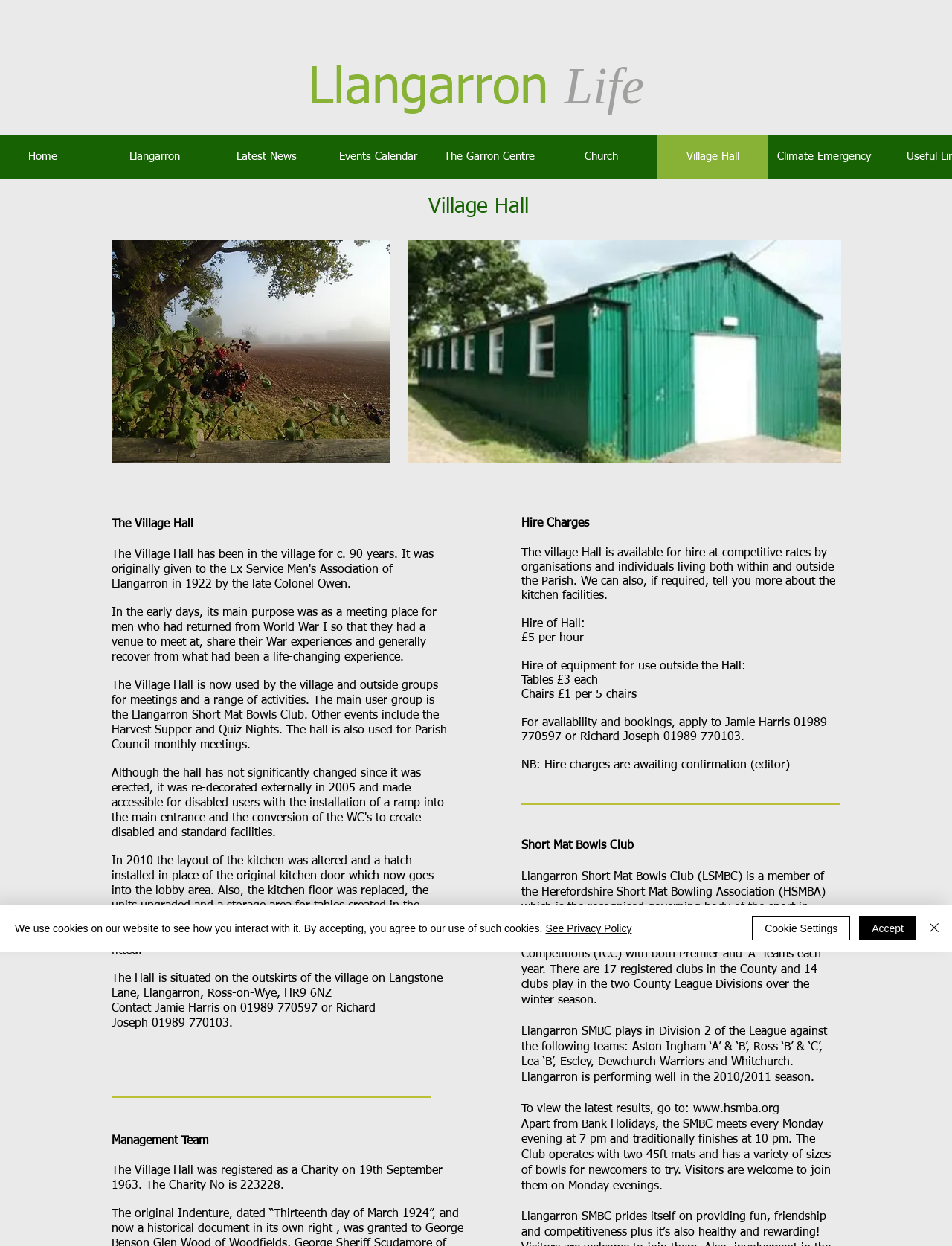Highlight the bounding box coordinates of the element you need to click to perform the following instruction: "Read about Village Hall."

[0.233, 0.156, 0.772, 0.175]